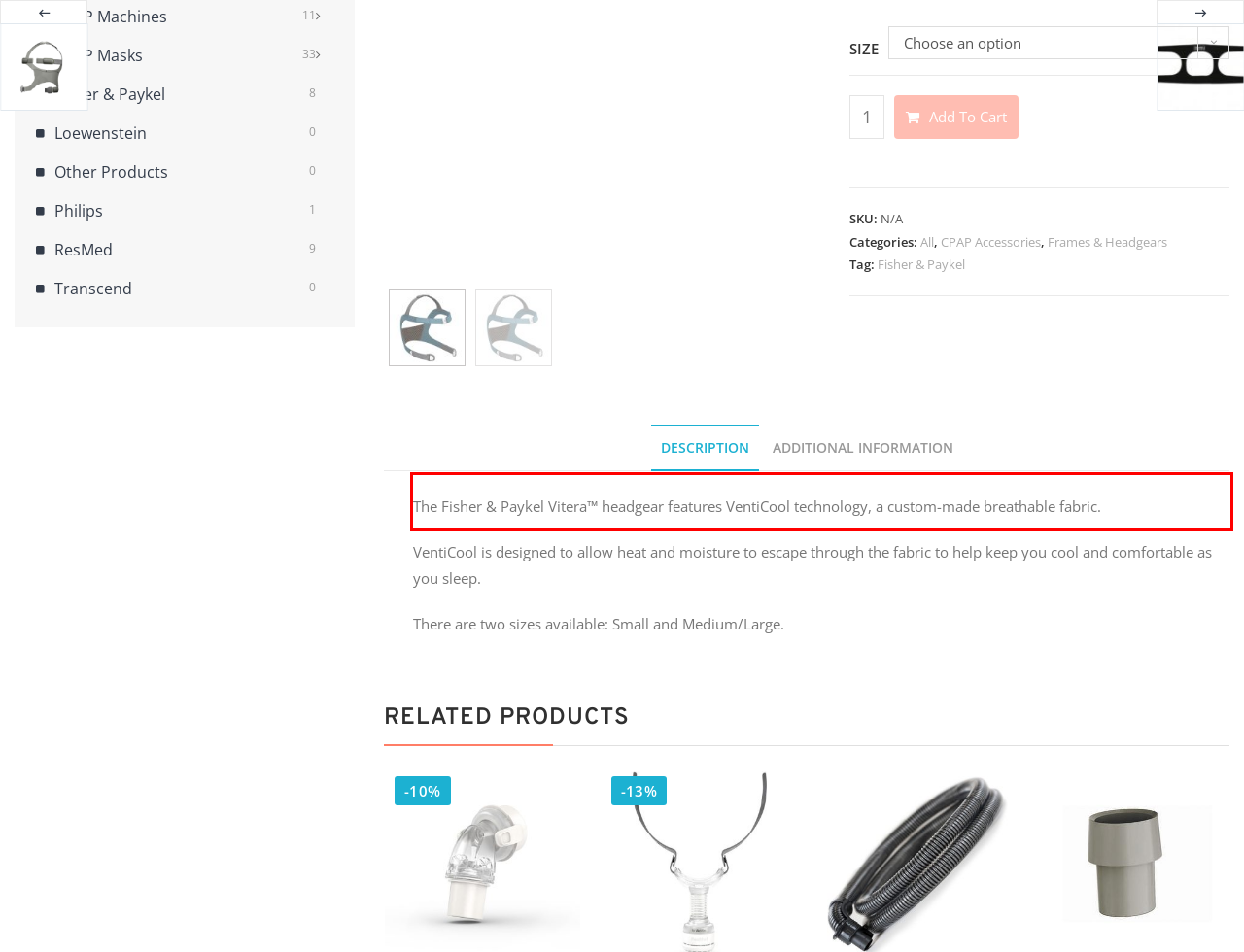Given the screenshot of the webpage, identify the red bounding box, and recognize the text content inside that red bounding box.

VentiCool is designed to allow heat and moisture to escape through the fabric to help keep you cool and comfortable as you sleep.